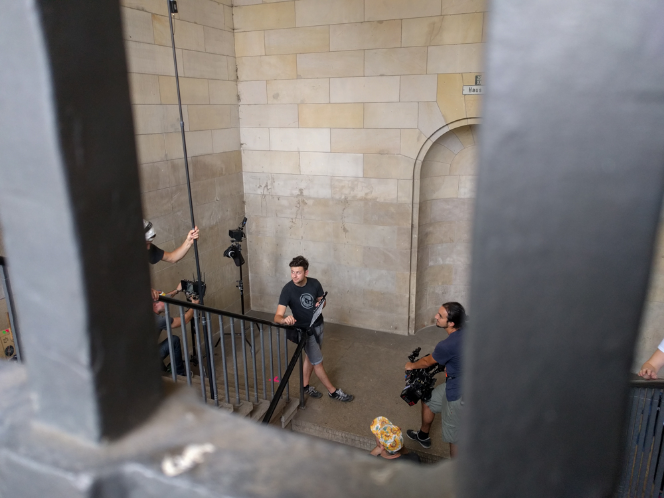Use one word or a short phrase to answer the question provided: 
How many people are involved in the scene?

Four